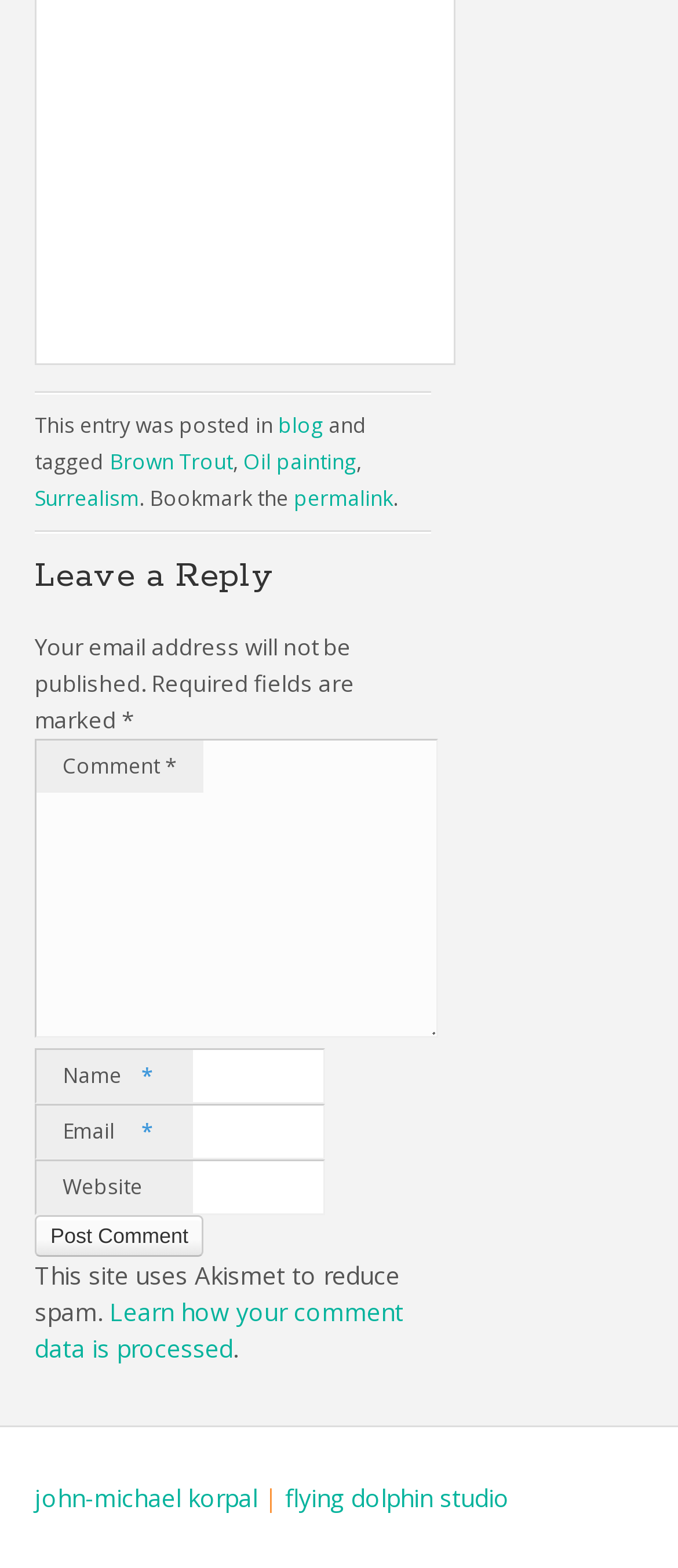Provide the bounding box coordinates of the UI element that matches the description: "parent_node: Website name="url"".

[0.051, 0.739, 0.479, 0.775]